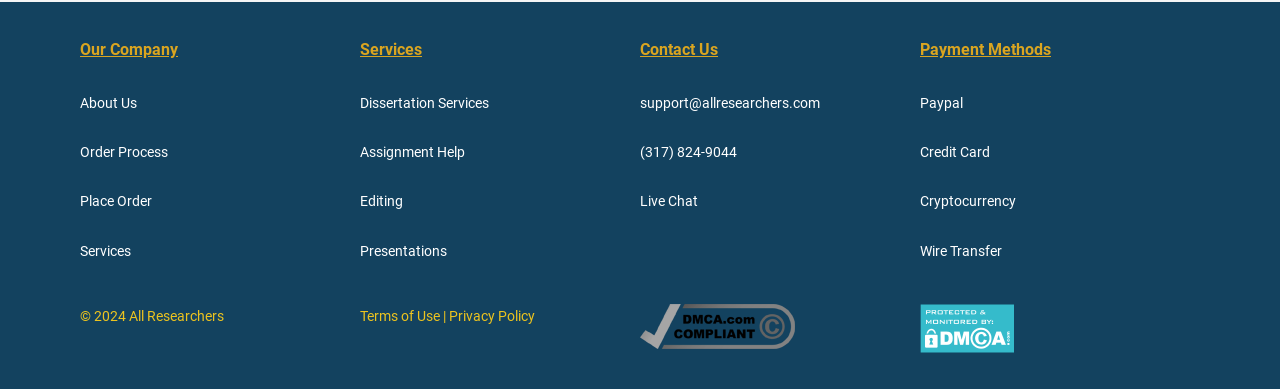Please provide the bounding box coordinate of the region that matches the element description: Email Us Now. Coordinates should be in the format (top-left x, top-left y, bottom-right x, bottom-right y) and all values should be between 0 and 1.

None